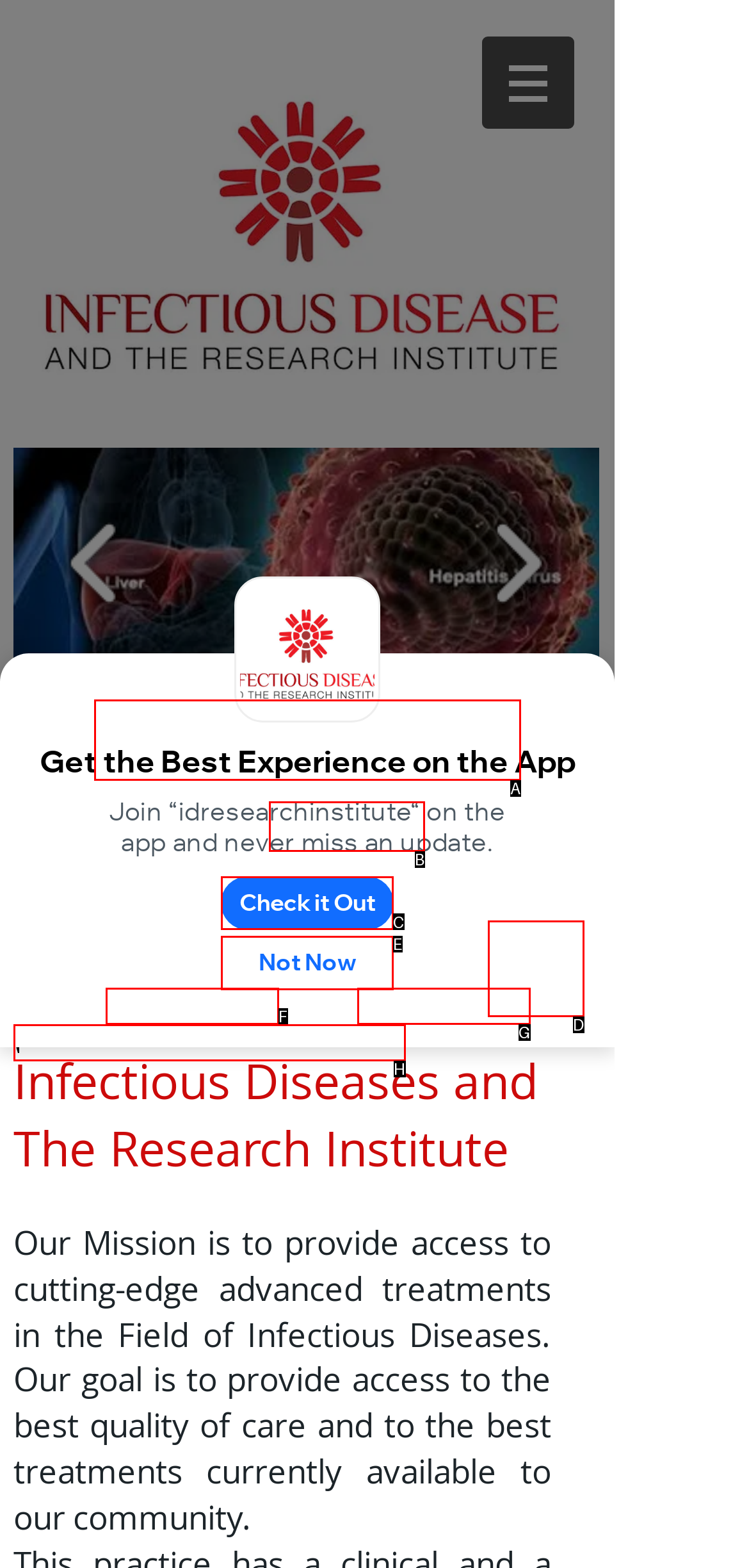Point out the UI element to be clicked for this instruction: Enter email address. Provide the answer as the letter of the chosen element.

None